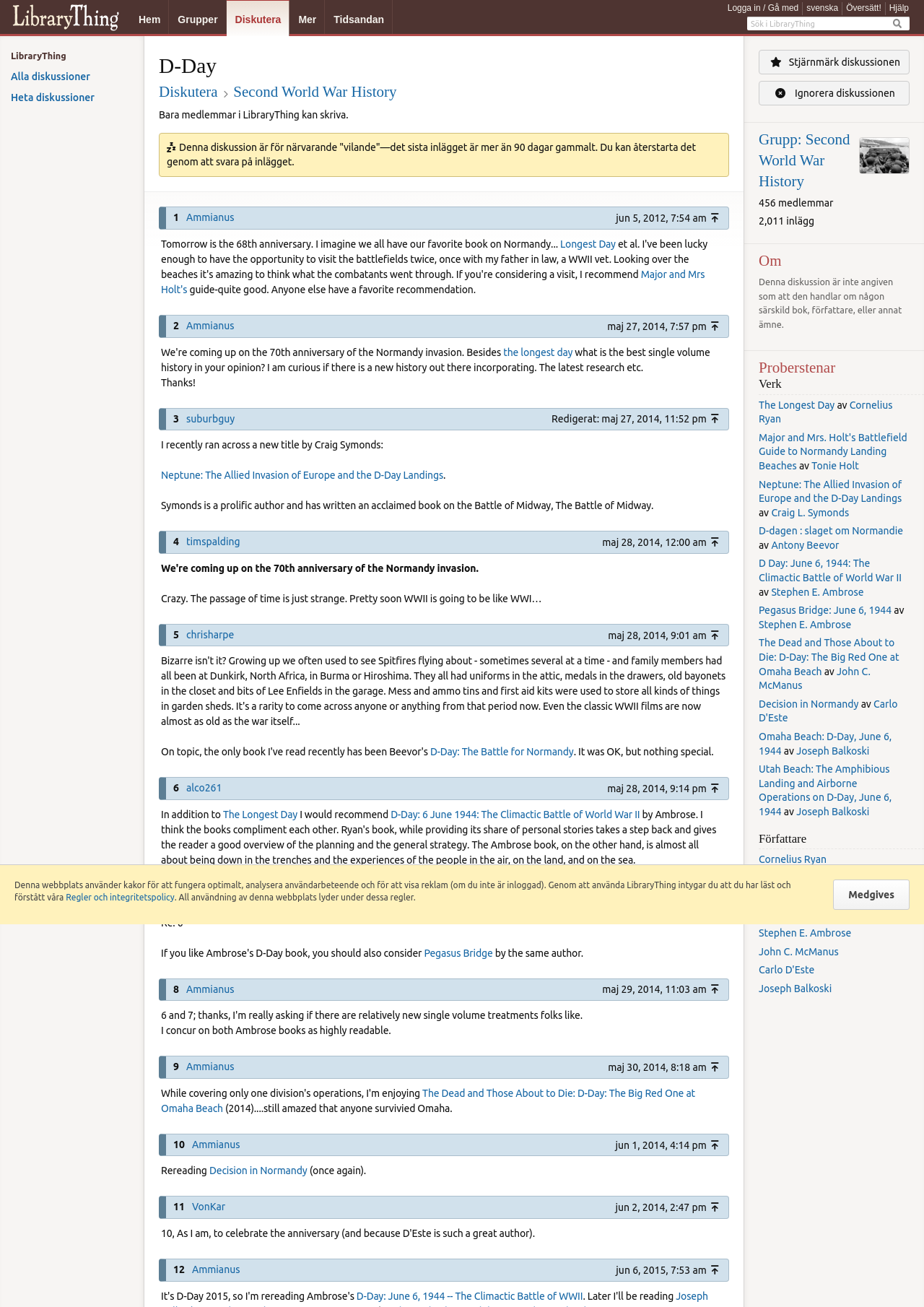Identify the bounding box for the described UI element: "alco261".

[0.202, 0.599, 0.24, 0.607]